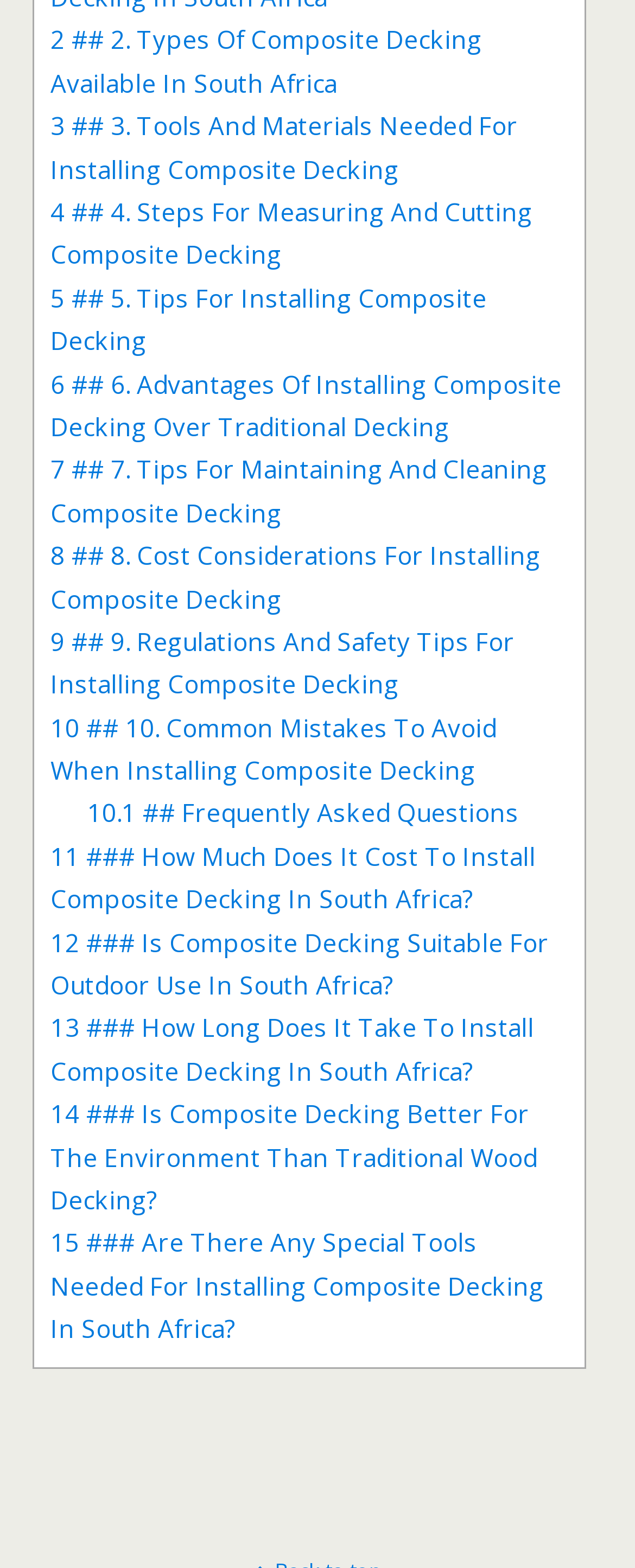Kindly respond to the following question with a single word or a brief phrase: 
Is there a section about environmental impact?

Yes